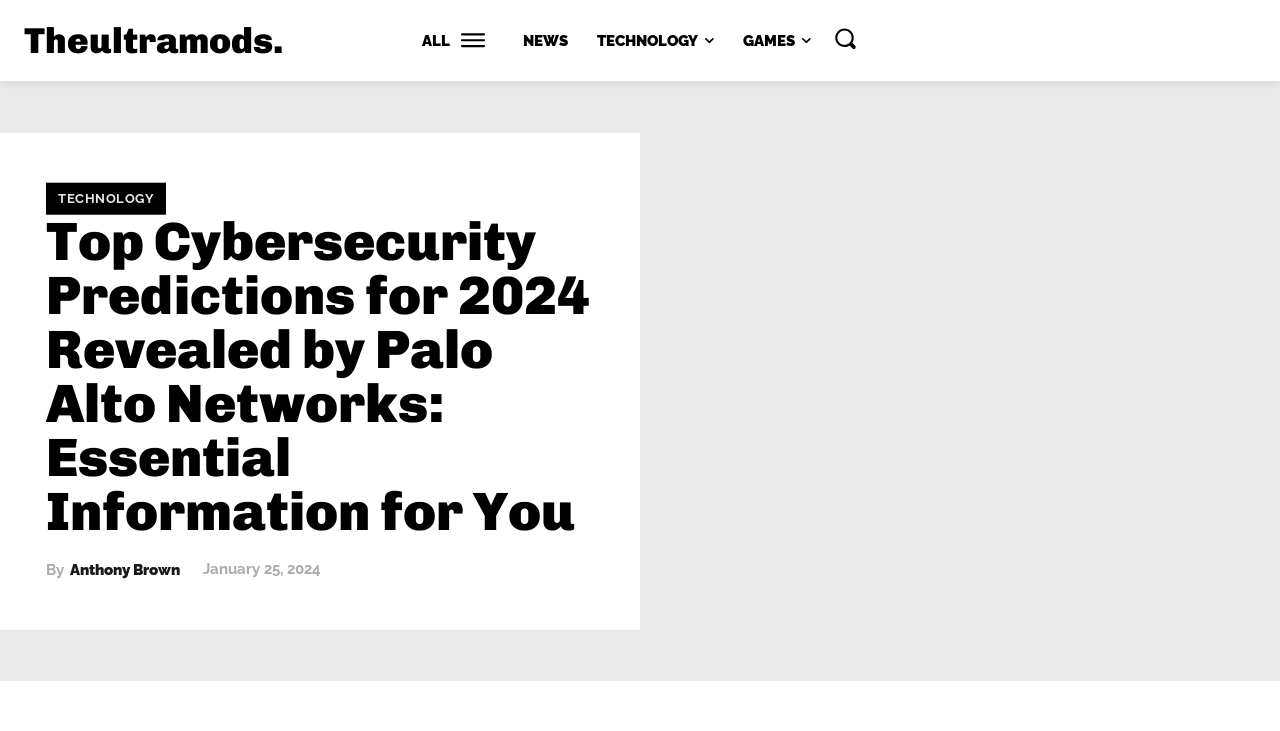Determine the main headline from the webpage and extract its text.

Top Cybersecurity Predictions for 2024 Revealed by Palo Alto Networks: Essential Information for You